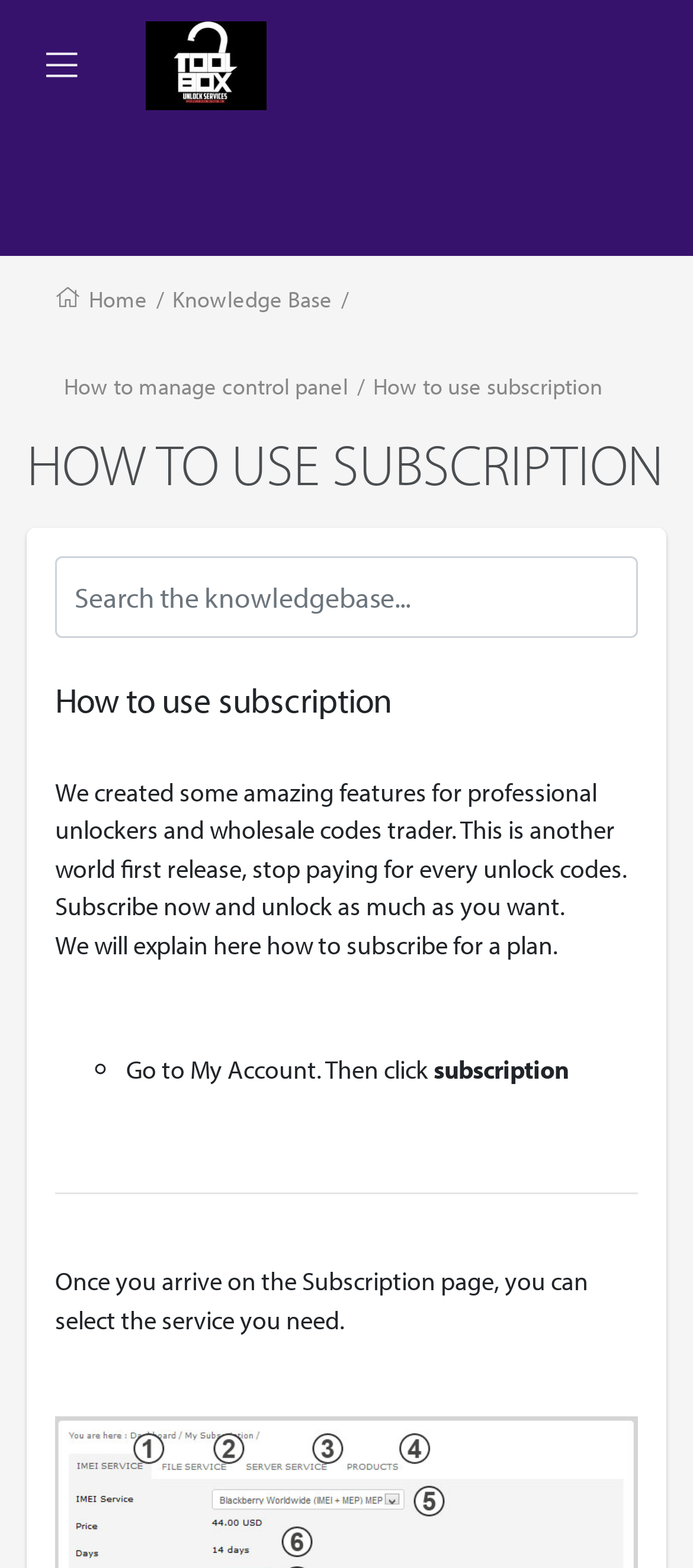Please provide a comprehensive response to the question below by analyzing the image: 
What is the first step to subscribe for a plan?

The instructions on the webpage indicate that the first step to subscribe for a plan is to go to My Account, and then click on the subscription option.